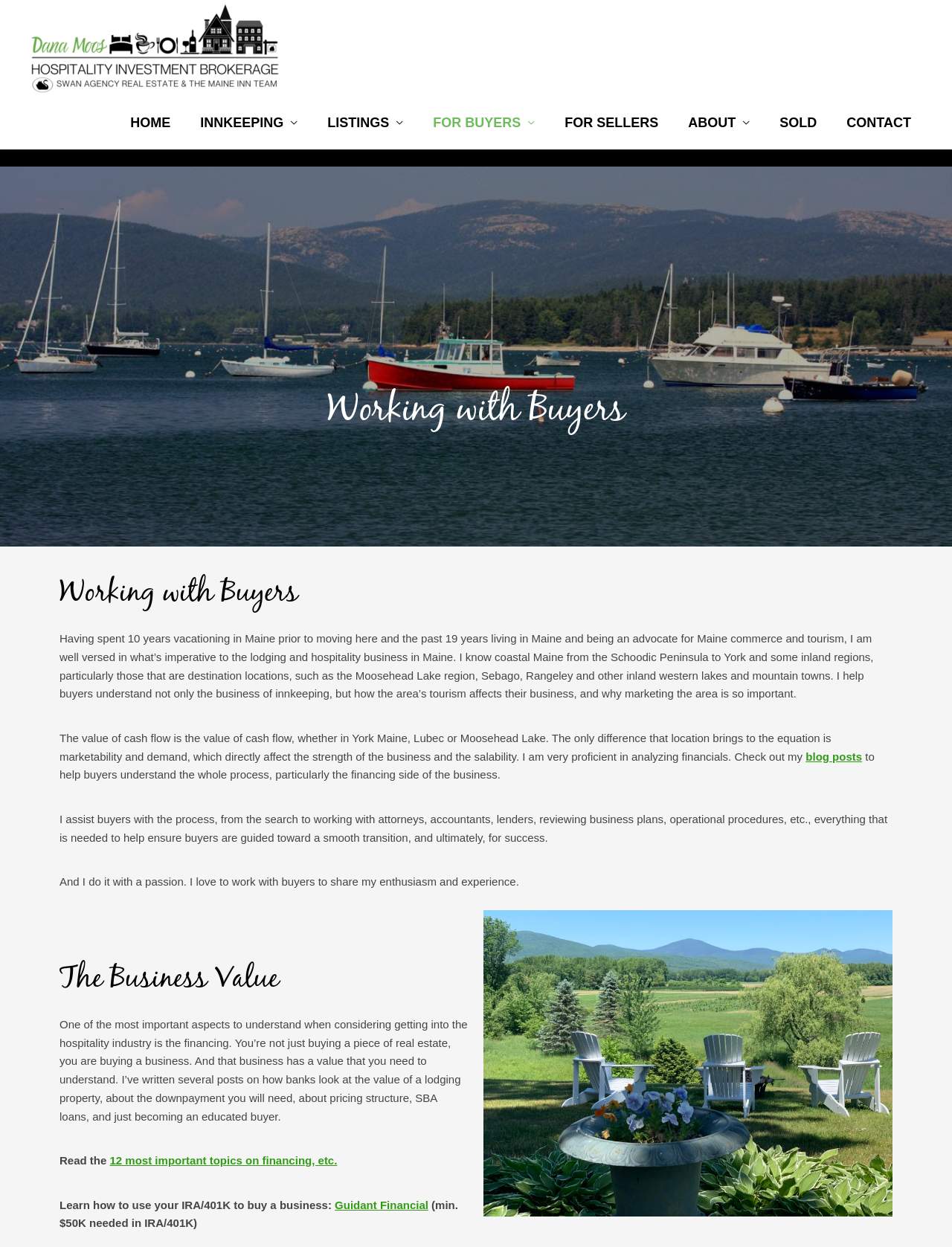Kindly provide the bounding box coordinates of the section you need to click on to fulfill the given instruction: "Visit the 'FOR BUYERS' page".

[0.439, 0.077, 0.578, 0.12]